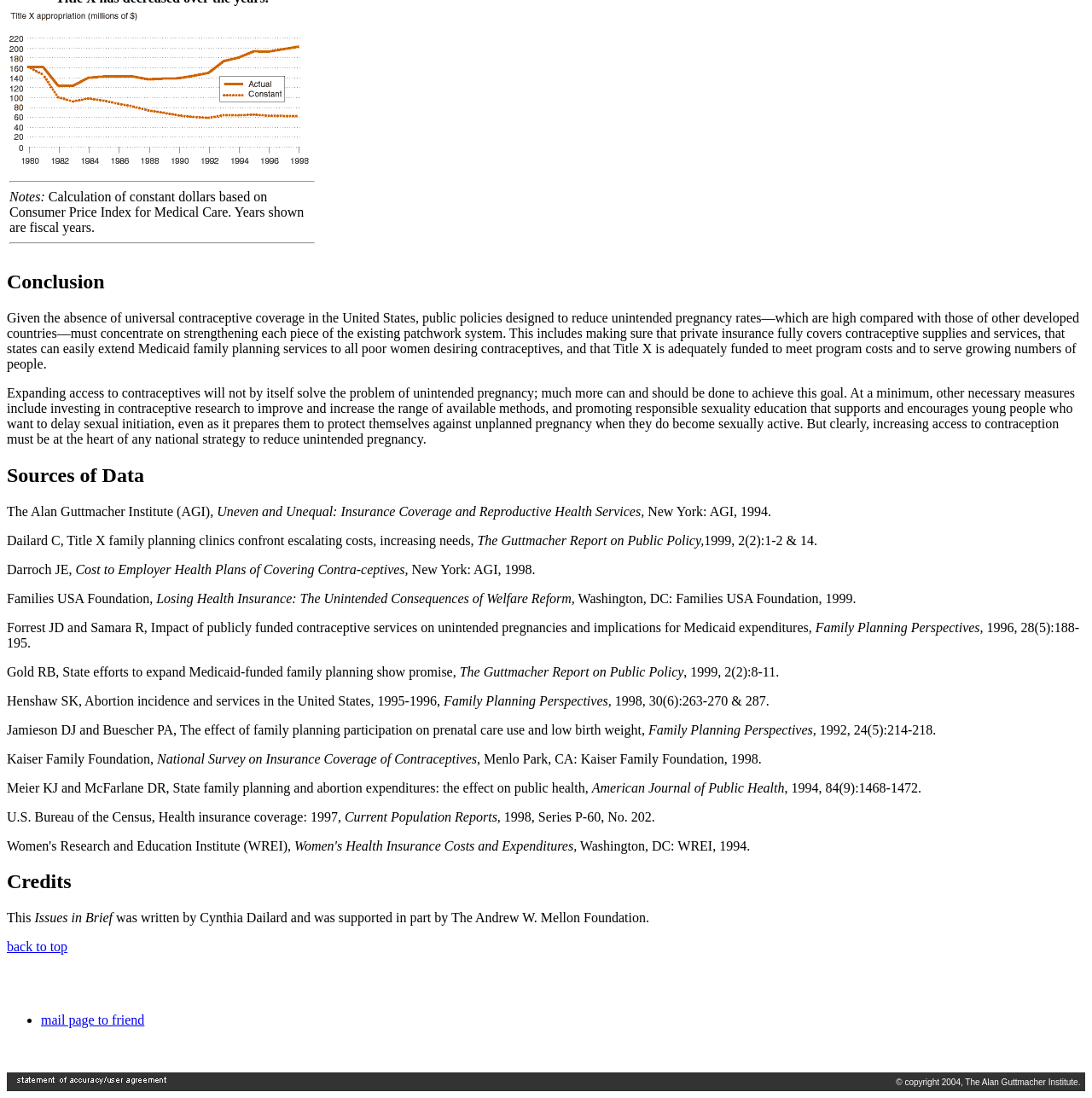Provide a short, one-word or phrase answer to the question below:
What is the topic of the conclusion?

Unintended pregnancy